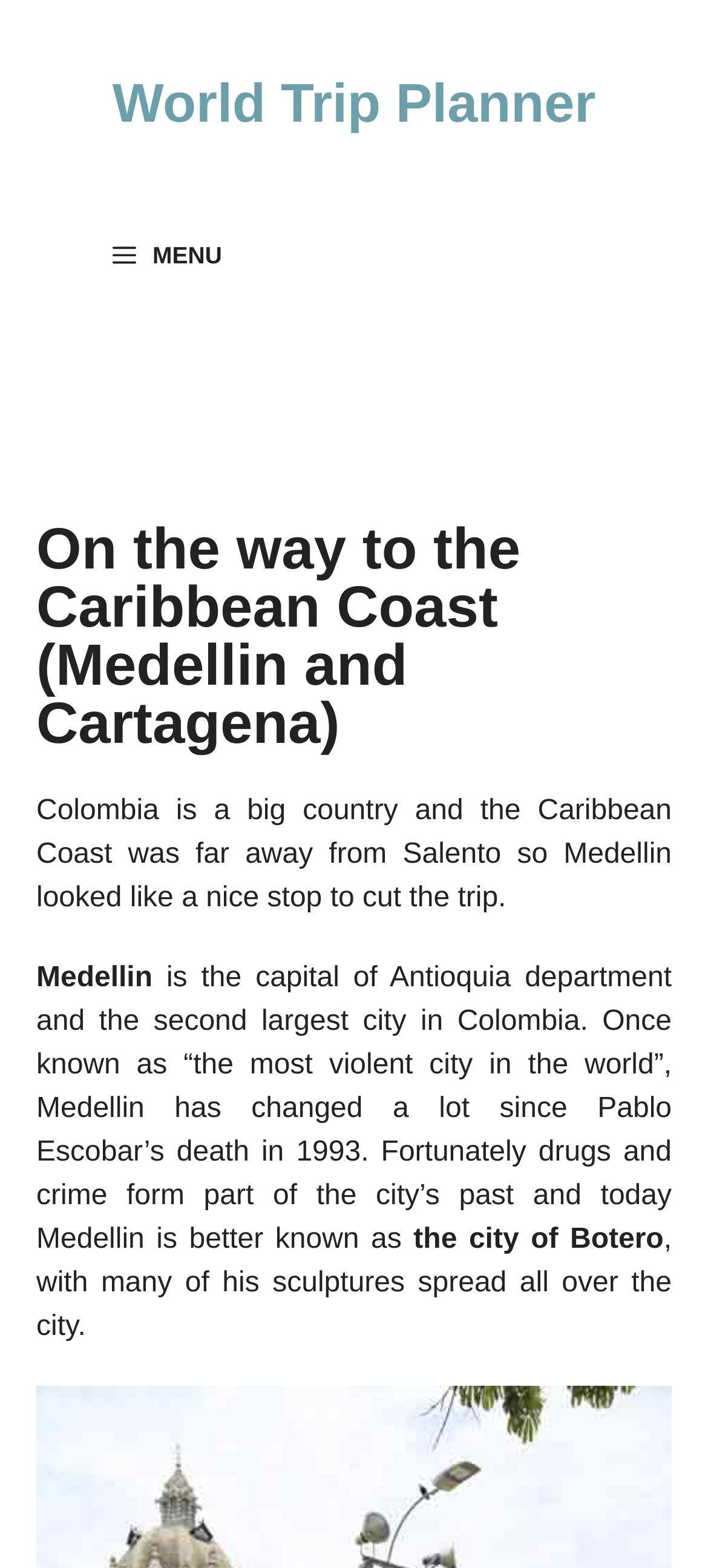Find the bounding box coordinates of the UI element according to this description: "MENU".

[0.031, 0.134, 0.442, 0.192]